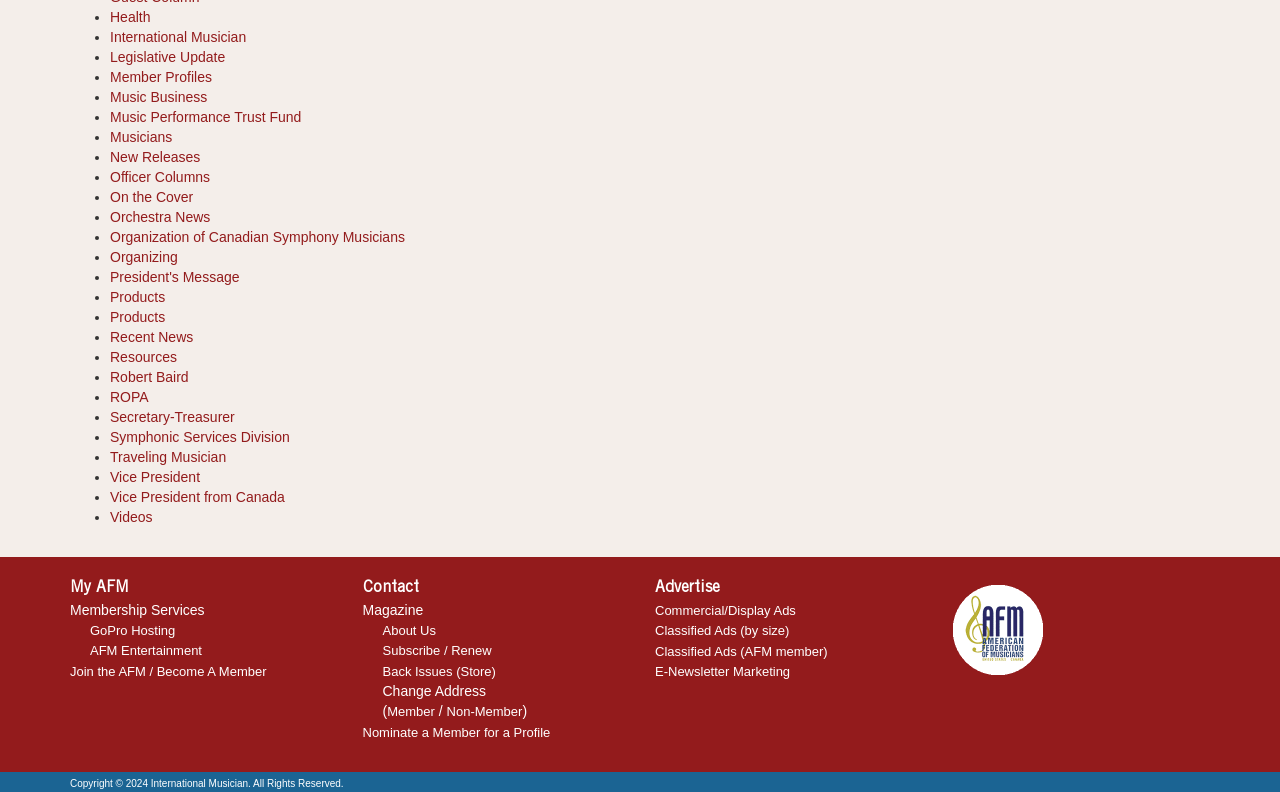Given the element description Vice President from Canada, predict the bounding box coordinates for the UI element in the webpage screenshot. The format should be (top-left x, top-left y, bottom-right x, bottom-right y), and the values should be between 0 and 1.

[0.086, 0.617, 0.223, 0.637]